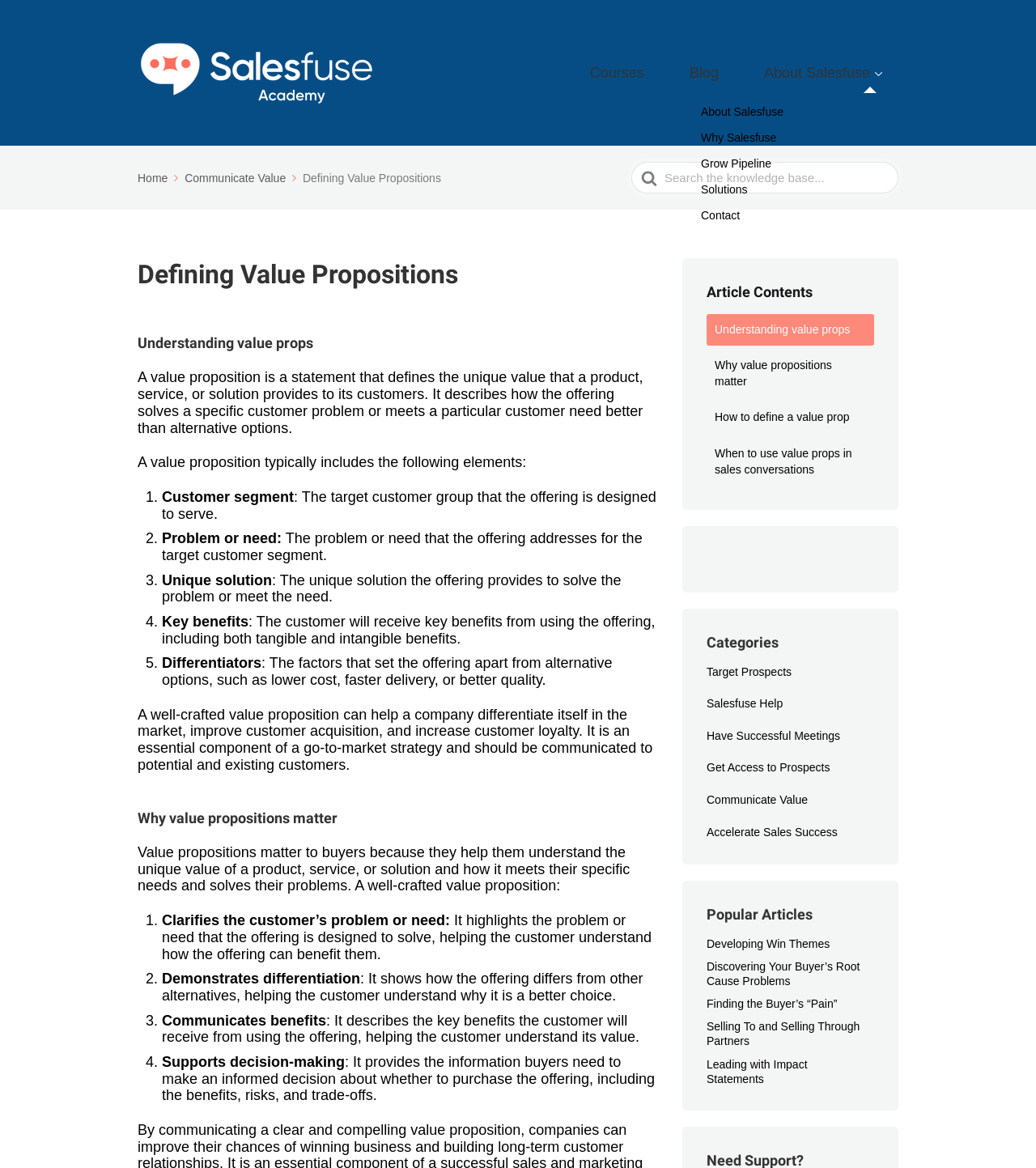Please reply to the following question with a single word or a short phrase:
What are the elements of a value proposition?

Customer segment, problem, unique solution, key benefits, differentiators